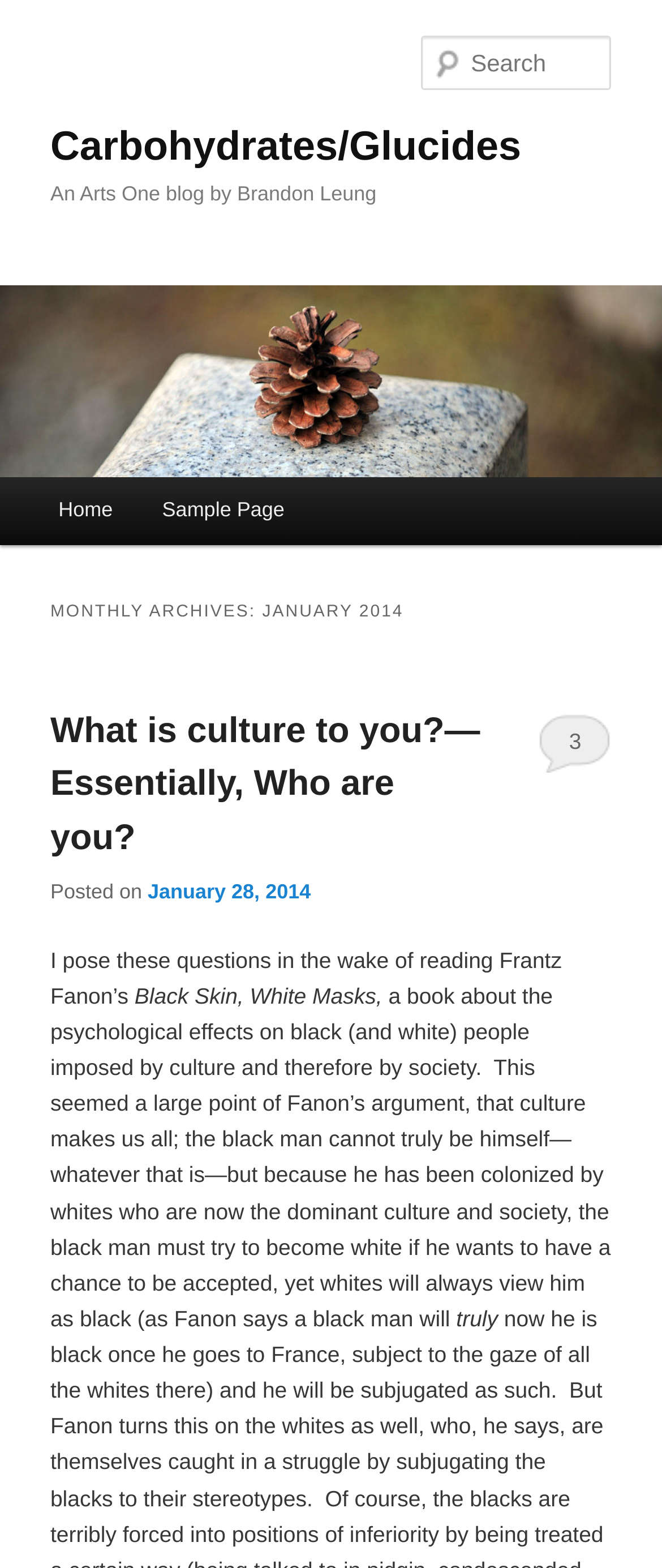Locate the UI element described as follows: "Carbohydrates/Glucides". Return the bounding box coordinates as four float numbers between 0 and 1 in the order [left, top, right, bottom].

[0.076, 0.079, 0.787, 0.108]